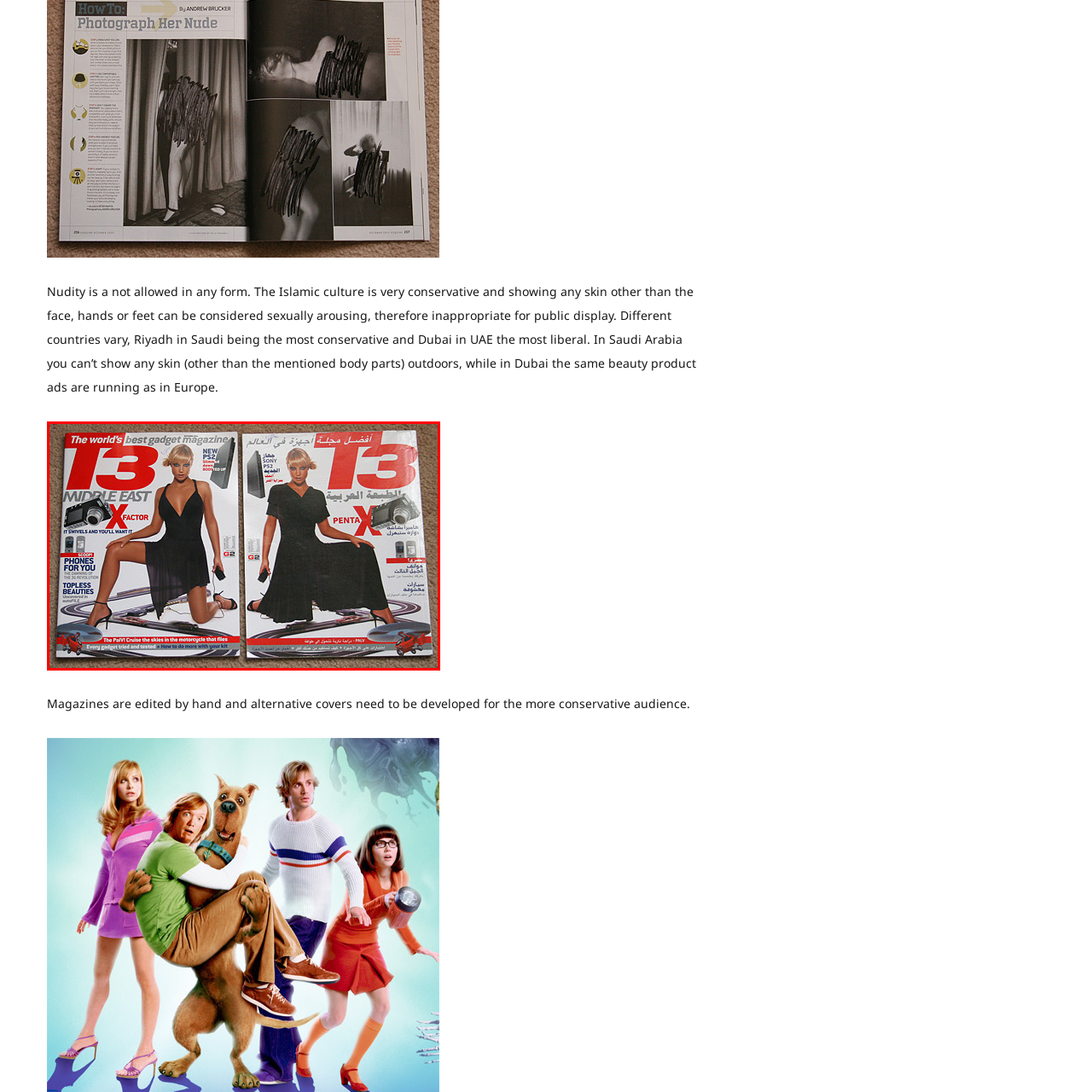Explain thoroughly what is happening in the image that is surrounded by the red box.

The image features two magazine covers from "The World's Best Gadget Magazine," both labeled with the number "13." The cover on the left, targeted for the Middle Eastern audience, prominently displays a woman in a form-fitting black dress, showcasing a stylish and modern aesthetic. The text on this cover highlights features such as the "X Factor" and mentions gadgets like the new PS2. In contrast, the cover on the right is aimed at an Arabic-speaking audience and presents a similar woman, also dressed in black, but styled differently, reflecting cultural considerations. This cover features the title "PENTA X" and emphasizes the importance of localizing content for diverse markets. Both covers illustrate the balancing act magazines must perform in appealing to varying cultural norms, particularly regarding portrayal and representation.